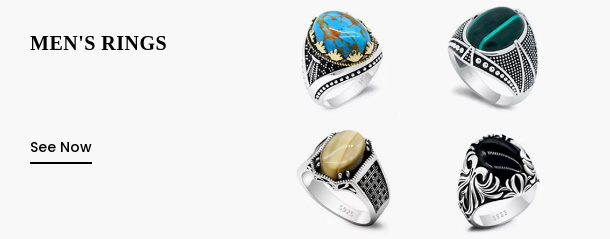Give a one-word or one-phrase response to the question: 
How many distinct rings are prominently displayed?

Four